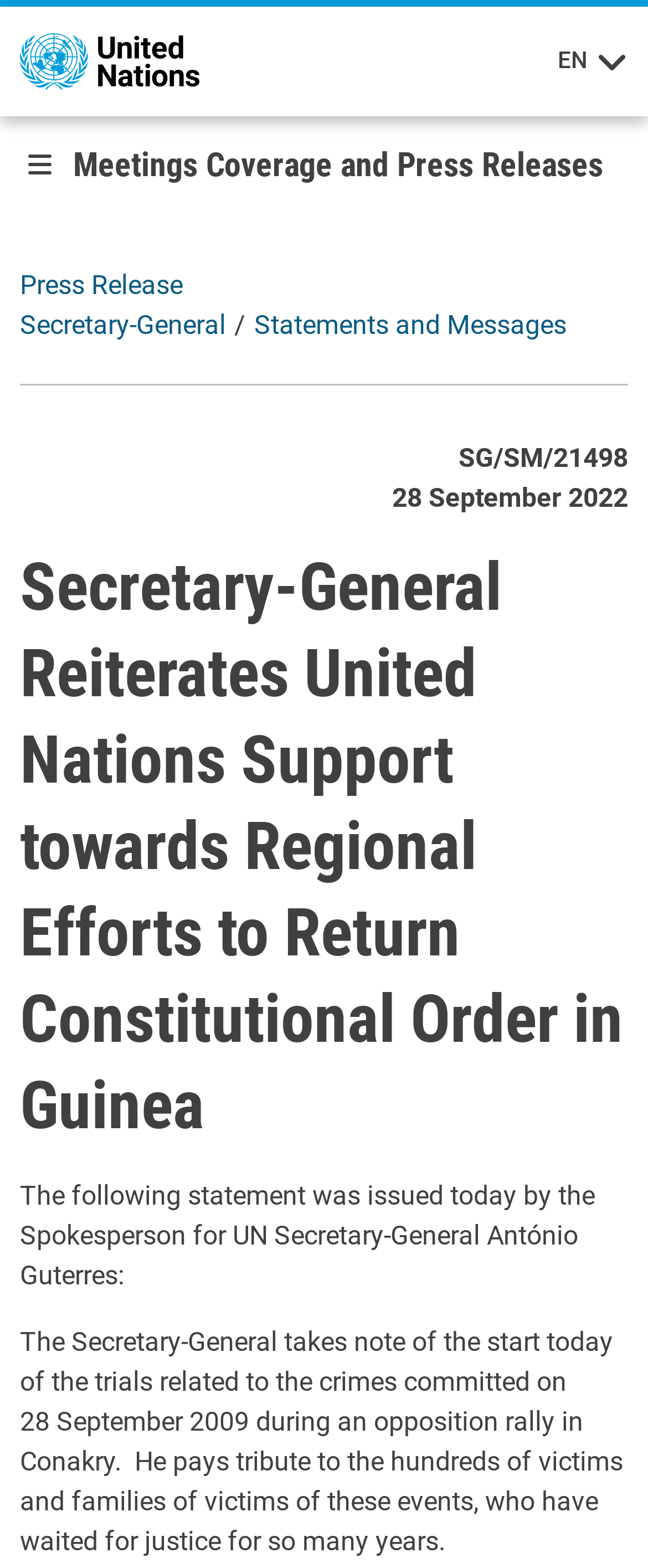What is the location mentioned in the statement?
Based on the image, provide your answer in one word or phrase.

Conakry